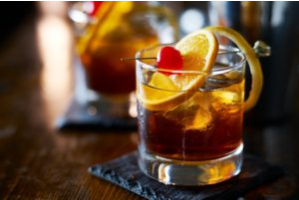Describe the image with as much detail as possible.

A beautifully crafted old fashioned cocktail sits prominently in a clear glass, showcasing its deep amber hue. Garnished with a bright orange slice and a cherry, the drink is accompanied by a twist of lemon peel, enhancing its aromatic appeal. The cocktail is presented on a dark slate coaster, set against a rustic wooden surface, which adds warmth and sophistication to the scene. This enticing beverage captures the essence of a cozy evening, perfect for enjoying craft cocktails and fine dining experiences, inviting patrons to relish moments of indulgence and relaxation.